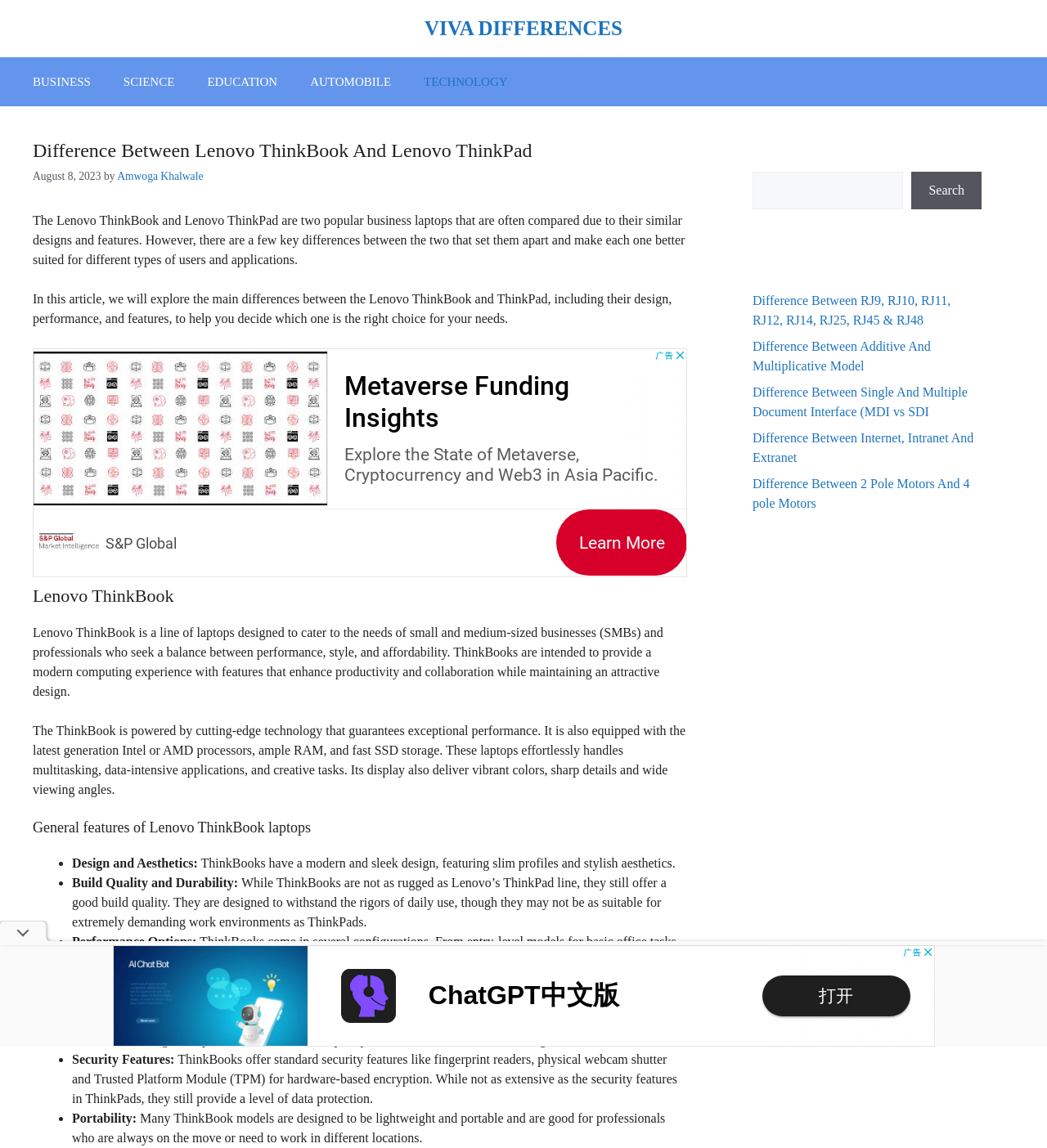What is the main difference between Lenovo ThinkBook and ThinkPad?
Look at the image and answer with only one word or phrase.

Design and features